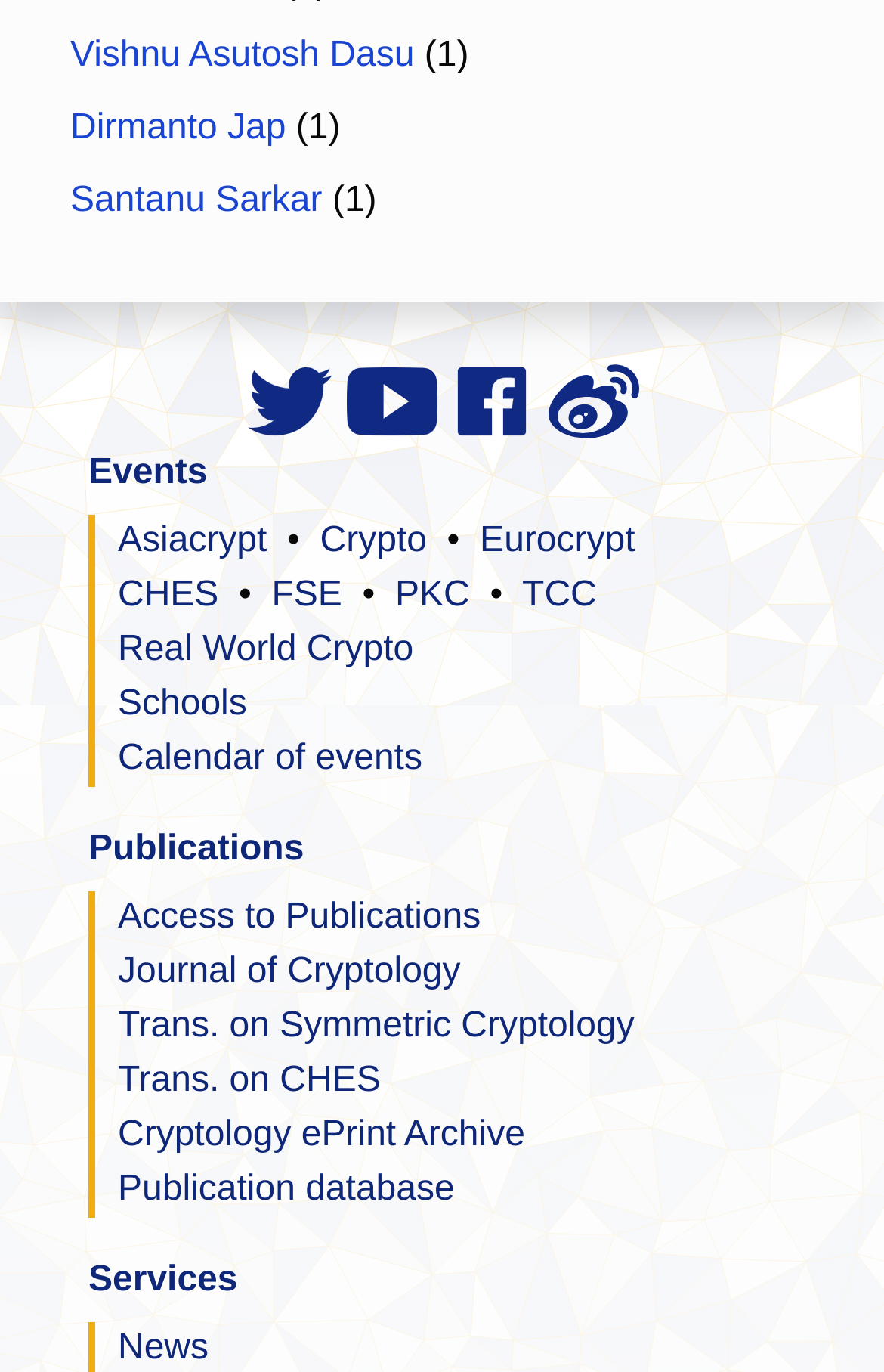Find the bounding box coordinates for the area that should be clicked to accomplish the instruction: "Access to Publications".

[0.133, 0.654, 0.544, 0.682]